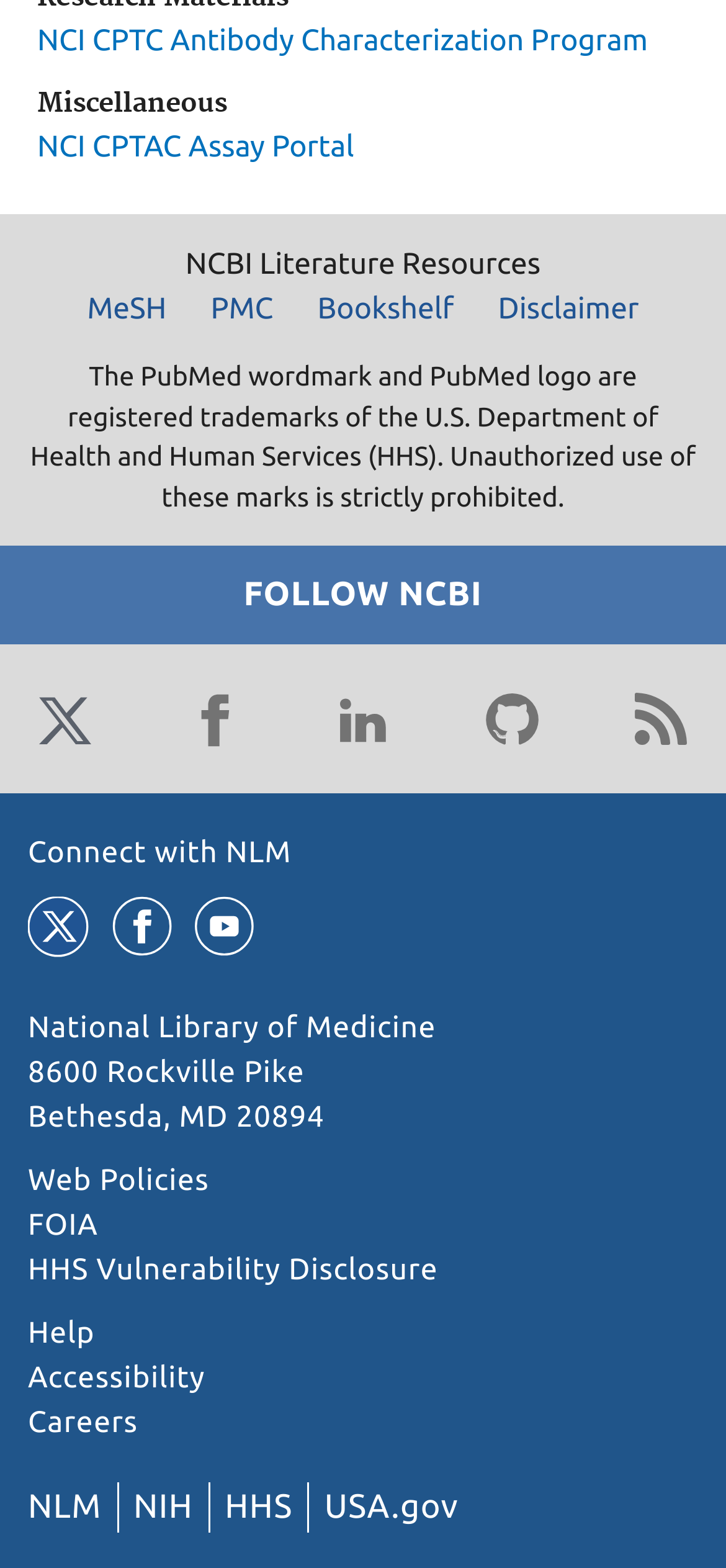What is the purpose of the links under 'Miscellaneous'?
Using the image as a reference, answer the question in detail.

I inferred the purpose of the links by looking at the heading 'Miscellaneous' and the links underneath it, which include 'MeSH', 'PMC', 'Bookshelf', and 'Disclaimer'. These links seem to be related to literature resources, so I concluded that the purpose of these links is to provide access to NCBI Literature Resources.